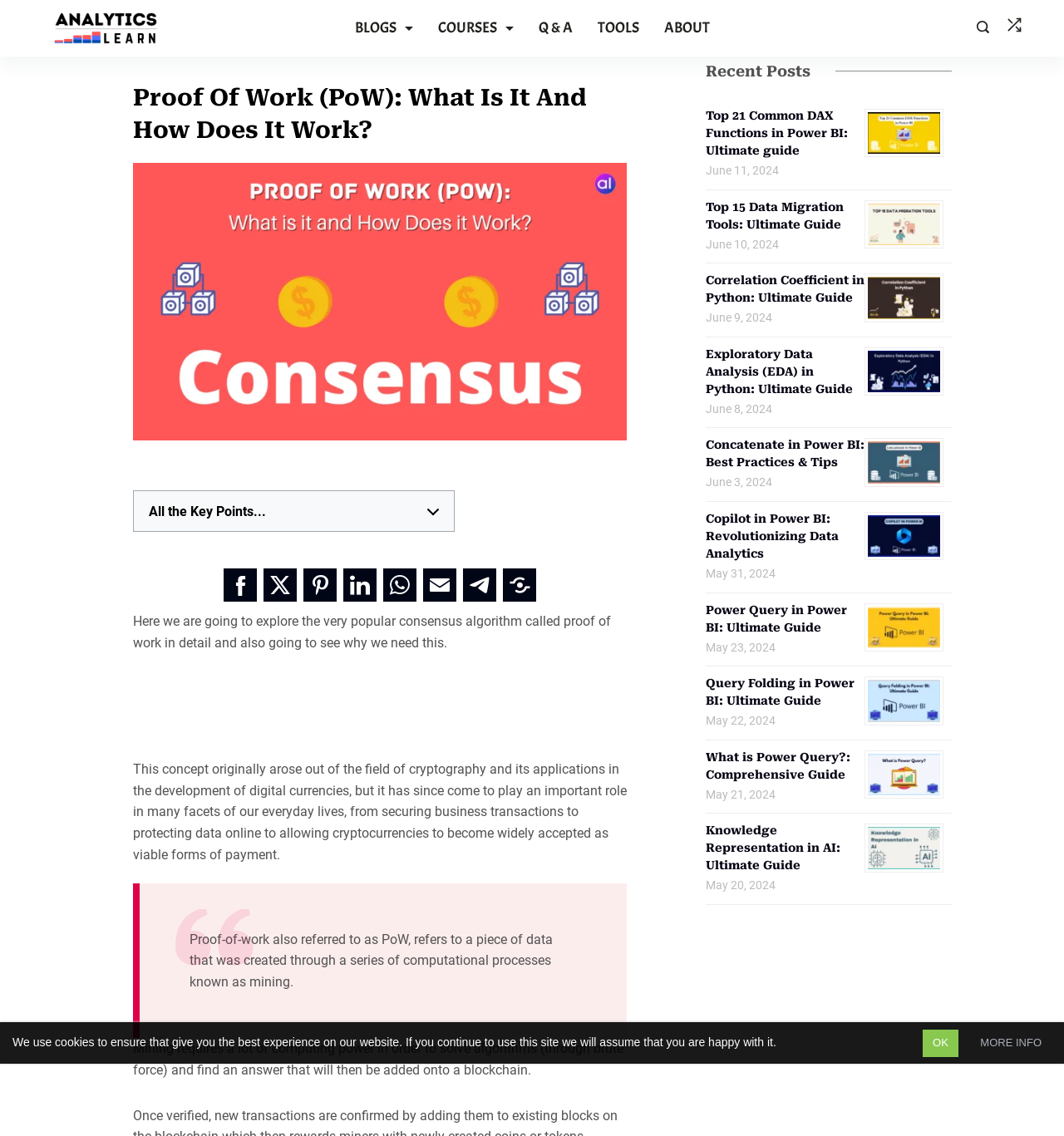What is the name of the website?
Provide an in-depth and detailed answer to the question.

The name of the website is AnalyticsLearn, which is indicated by the link 'AnalyticsLearn' at the top of the webpage.